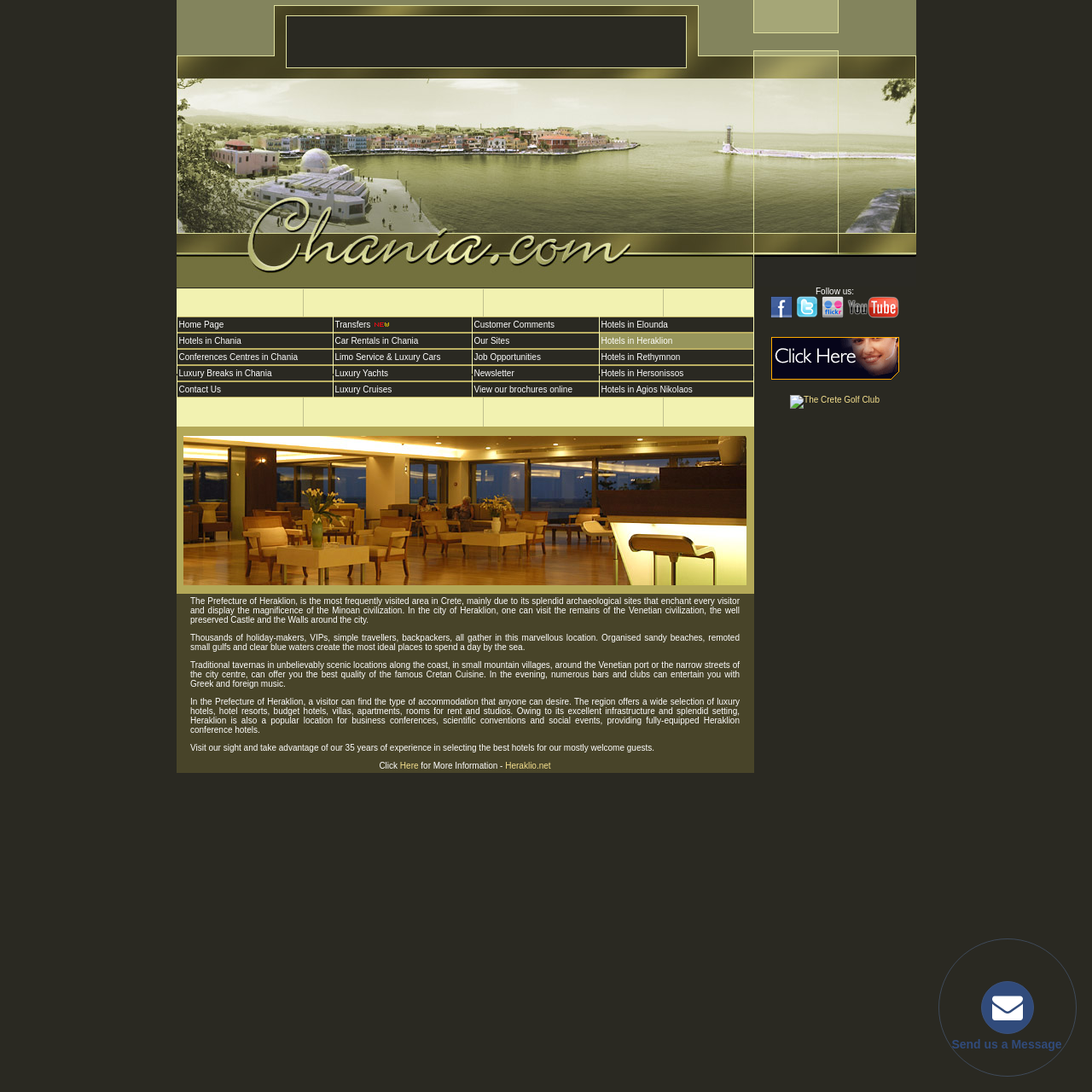Provide a thorough description of this webpage.

The webpage is about hotels and lodging properties in Heraklion, Crete, and offers package tours and family vacation options. 

At the top of the page, there is a logo or an image, followed by a row of two images. Below these images, there is a table with three columns. The first column contains links to various pages, including the home page, hotels in Chania, conferences centers, luxury breaks, and contact information. The second column has links to transfers, car rentals, limo services, luxury yachts, and luxury cruises. The third column contains links to customer comments, job opportunities, newsletters, and brochures.

Below this table, there is a row with a heading that says "Follow us" and contains links to social media platforms, including Facebook, Twitter, and Instagram, represented by their respective icons. 

Further down, there is another table with two columns. The first column contains an image, and the second column is empty. Below this table, there is a final row with an empty cell.

The webpage has a total of 5 images, 24 links, and 14 headings. The layout is organized, with clear sections and columns, making it easy to navigate.